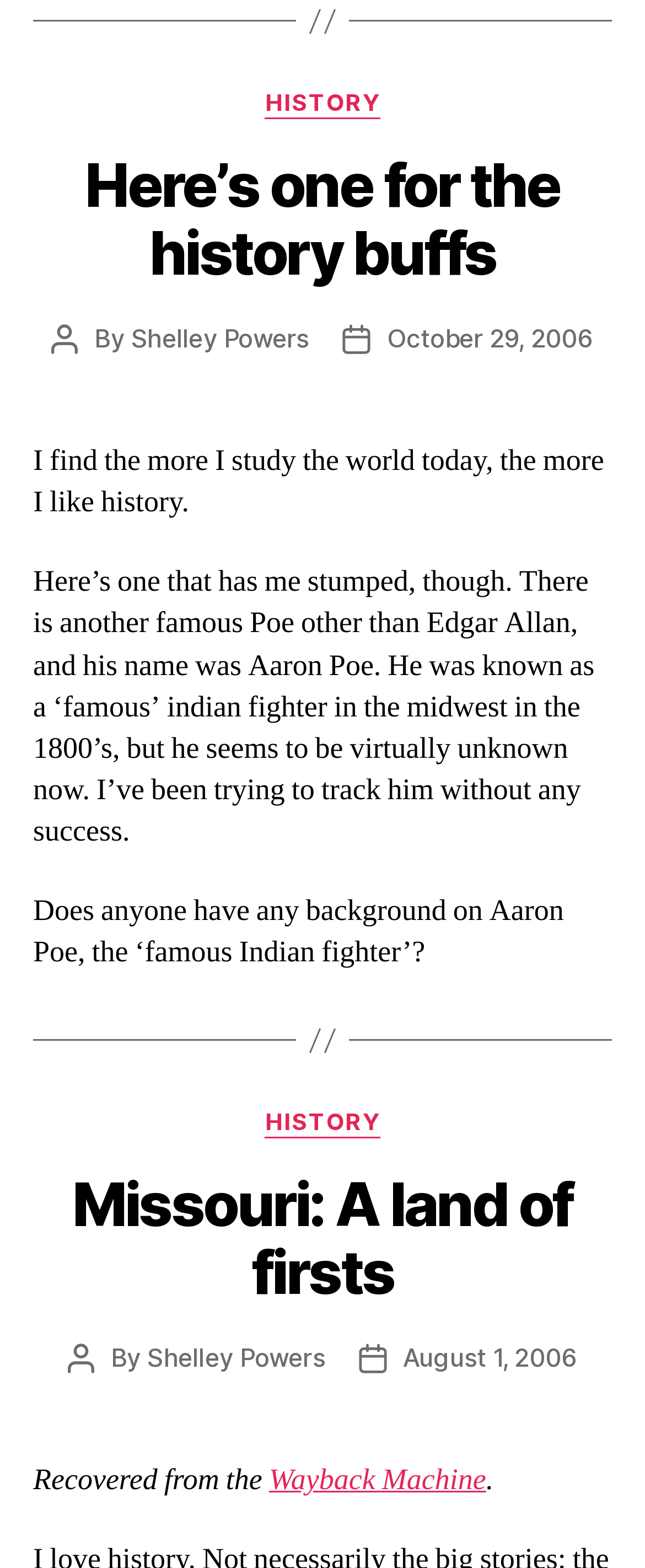By analyzing the image, answer the following question with a detailed response: What is the category of the first article?

I looked at the 'Categories' section of the first article and found the link 'HISTORY', which indicates that the category of the first article is HISTORY.